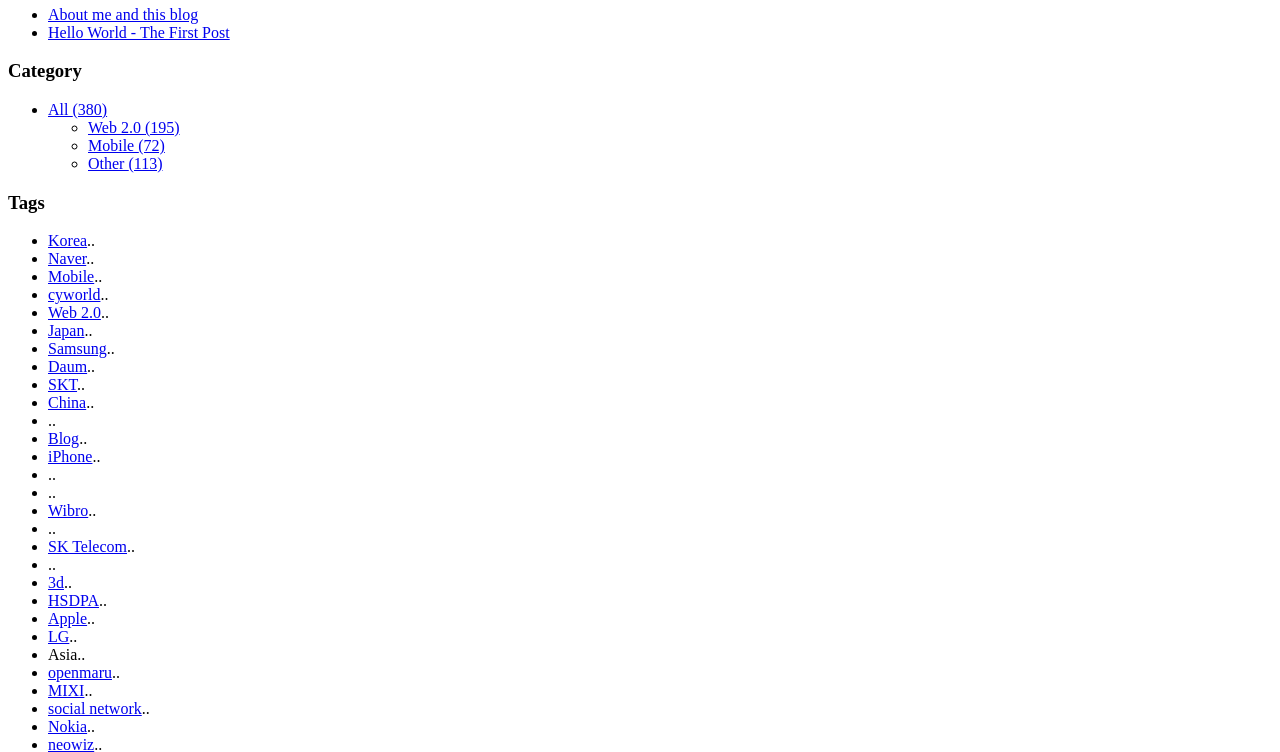Find the bounding box coordinates for the HTML element described in this sentence: "openmaru". Provide the coordinates as four float numbers between 0 and 1, in the format [left, top, right, bottom].

[0.038, 0.884, 0.087, 0.906]